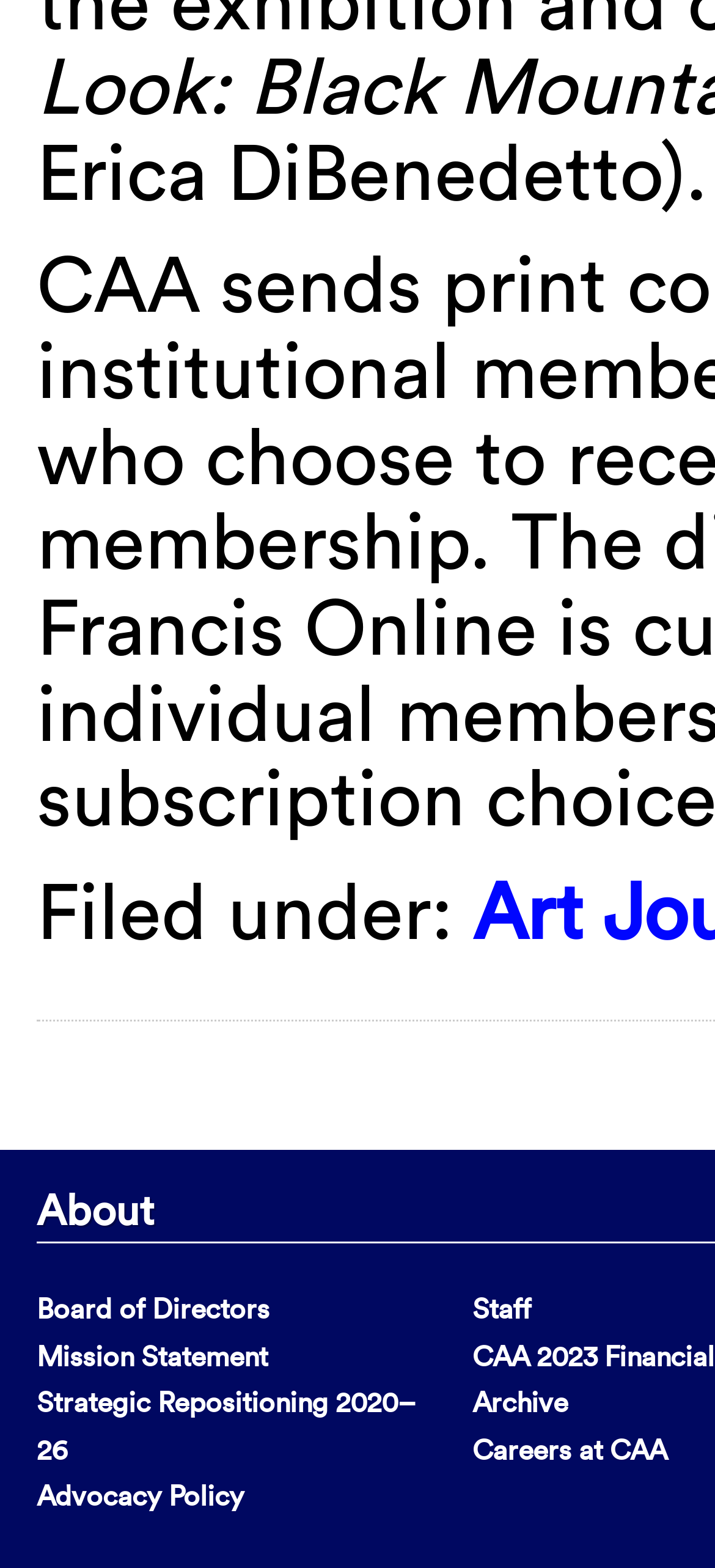Please determine the bounding box coordinates of the area that needs to be clicked to complete this task: 'go to MAS Context'. The coordinates must be four float numbers between 0 and 1, formatted as [left, top, right, bottom].

None